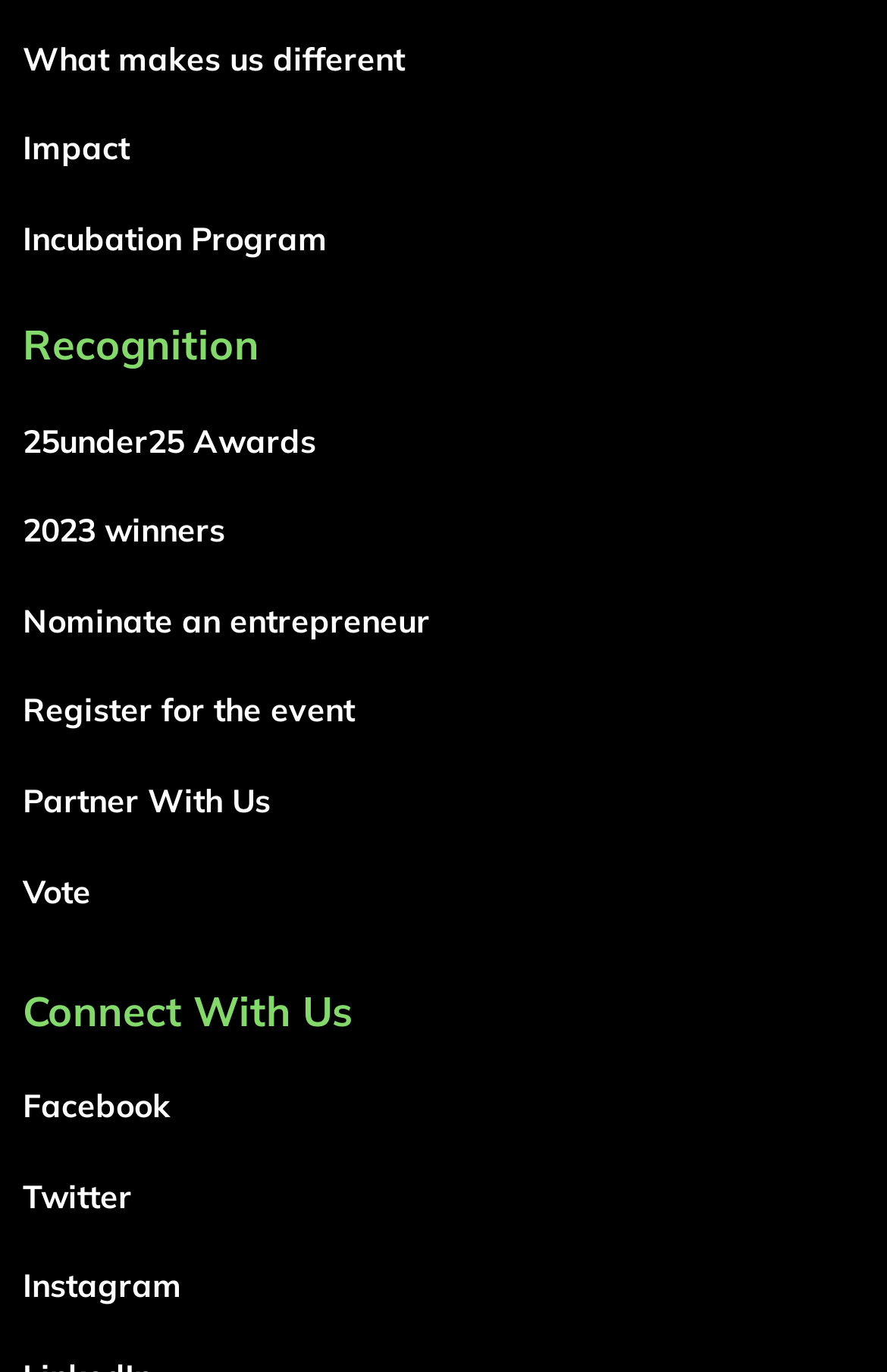Use a single word or phrase to answer the question:
What is the last link on the webpage?

Instagram